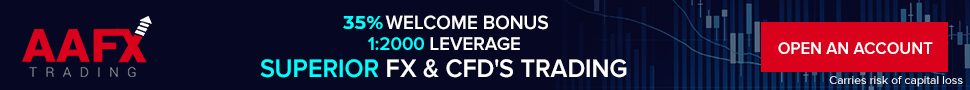What type of trading is the company focused on?
Provide a fully detailed and comprehensive answer to the question.

The phrase 'SUPERIOR FX & CFD'S TRADING' is prominently displayed, indicating the company's focus on foreign exchange and contracts for difference trading.